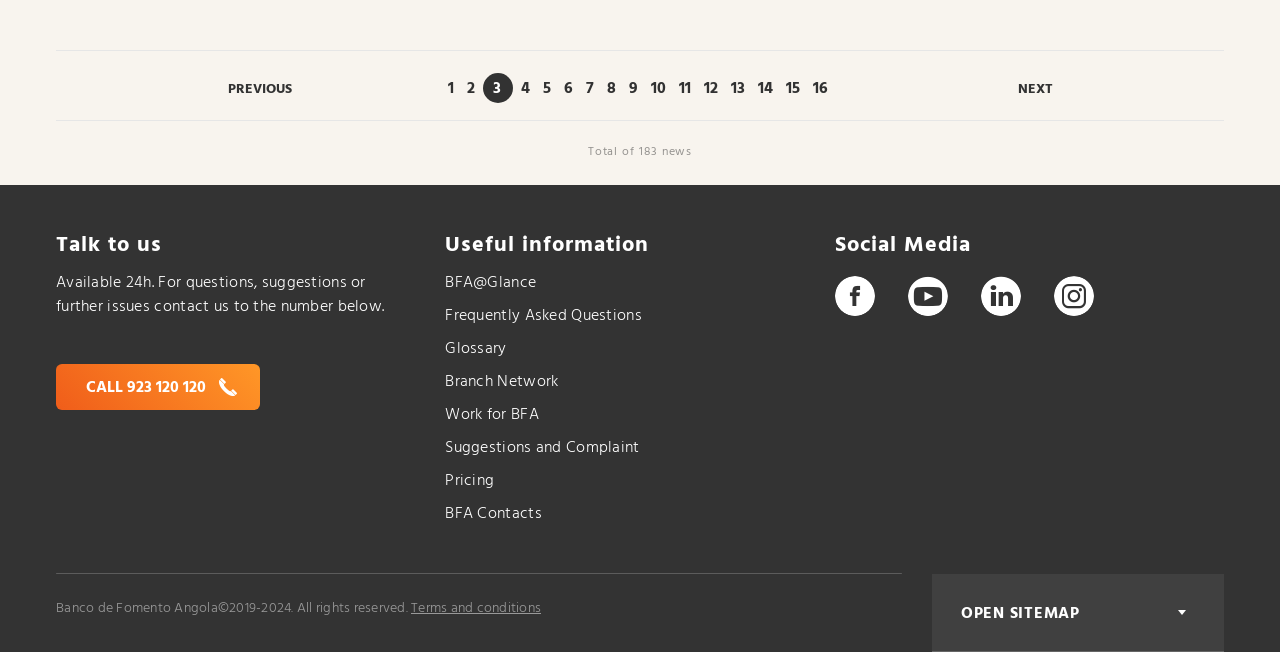What social media platforms are available?
Please provide a full and detailed response to the question.

I found the answer by looking at the link elements under the heading 'Social Media', which are four social media icons.